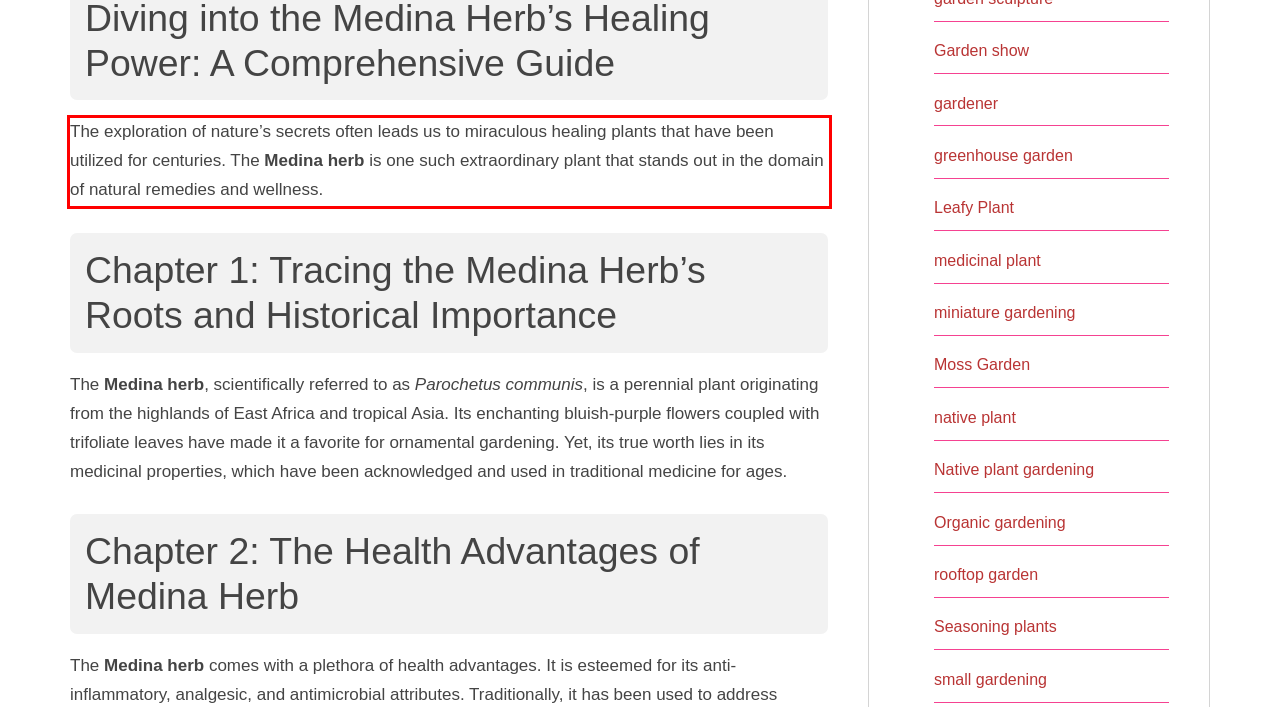You have a screenshot of a webpage with a UI element highlighted by a red bounding box. Use OCR to obtain the text within this highlighted area.

The exploration of nature’s secrets often leads us to miraculous healing plants that have been utilized for centuries. The Medina herb is one such extraordinary plant that stands out in the domain of natural remedies and wellness.